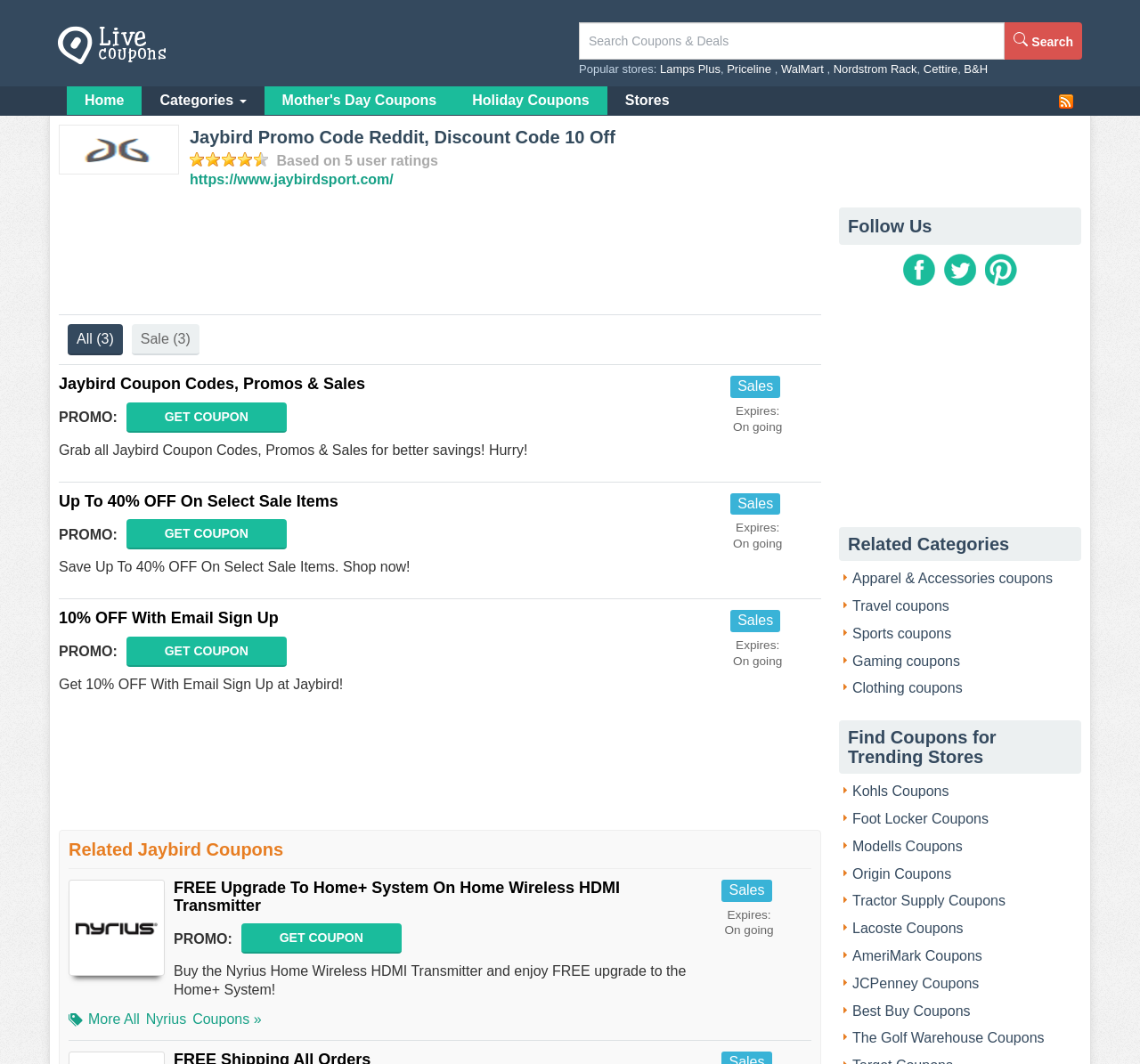Determine the bounding box for the UI element described here: "Stores".

[0.533, 0.081, 0.603, 0.108]